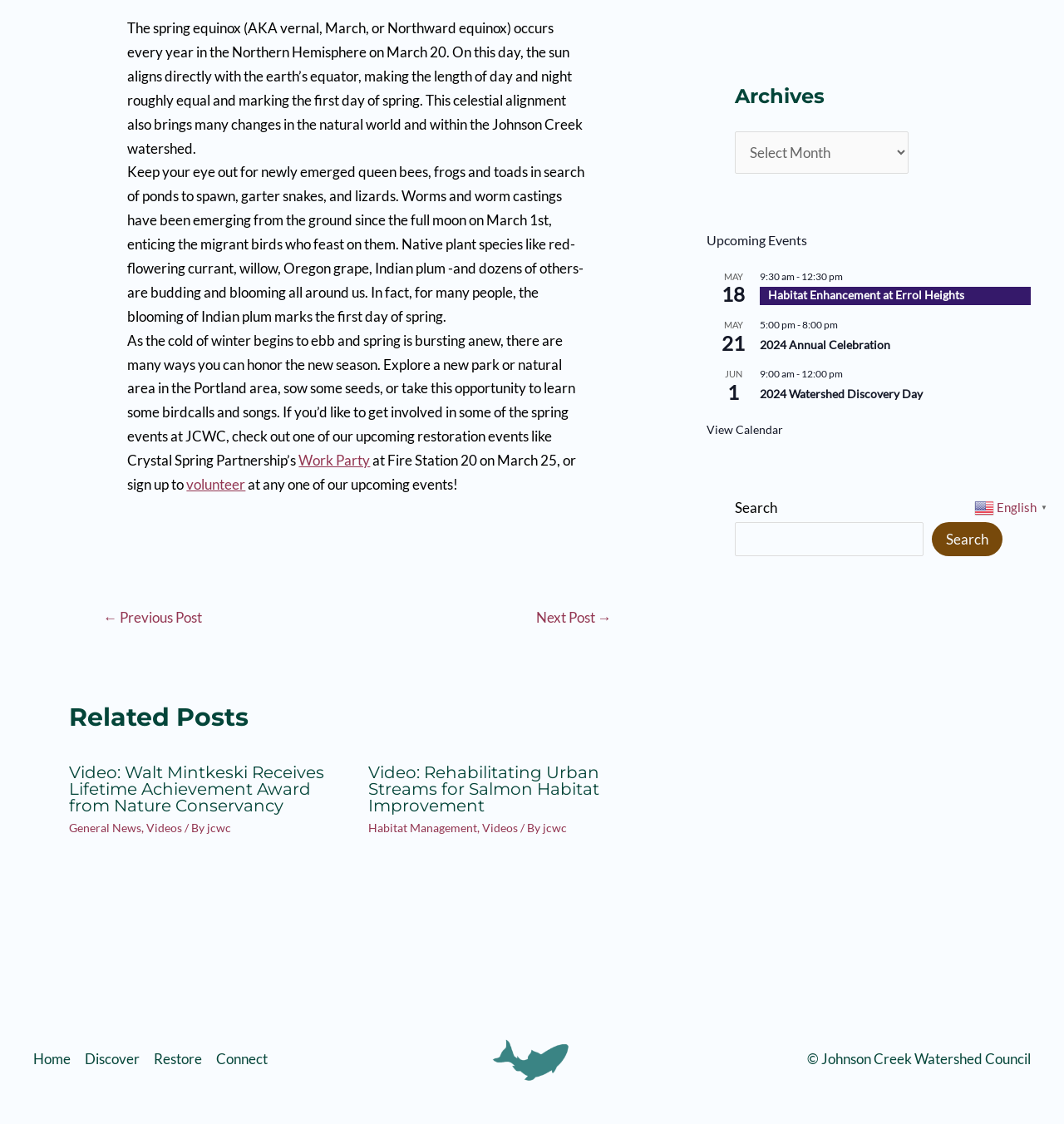Bounding box coordinates should be in the format (top-left x, top-left y, bottom-right x, bottom-right y) and all values should be floating point numbers between 0 and 1. Determine the bounding box coordinate for the UI element described as: Videos

[0.137, 0.73, 0.171, 0.742]